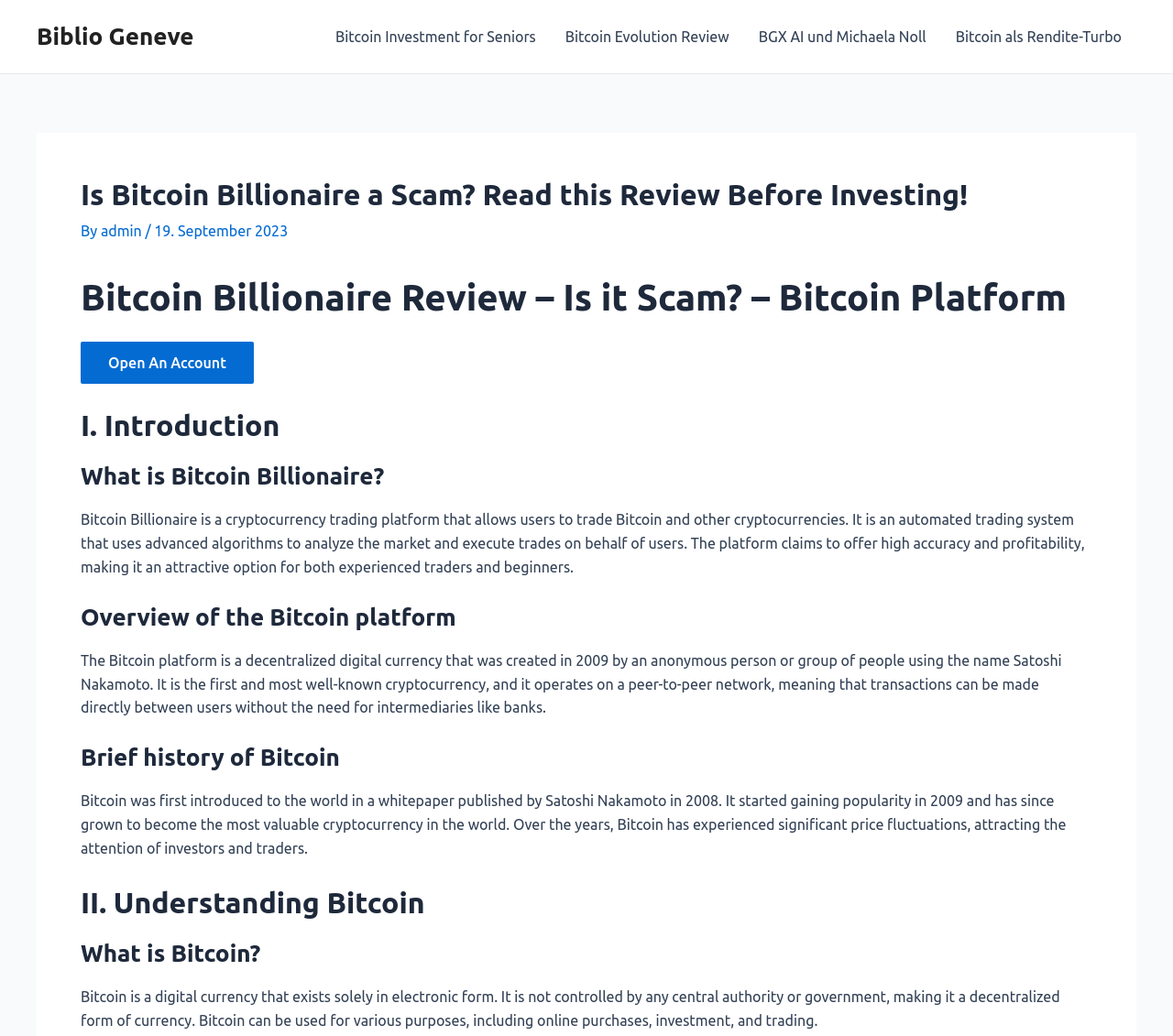Use one word or a short phrase to answer the question provided: 
When was the article published?

19. September 2023